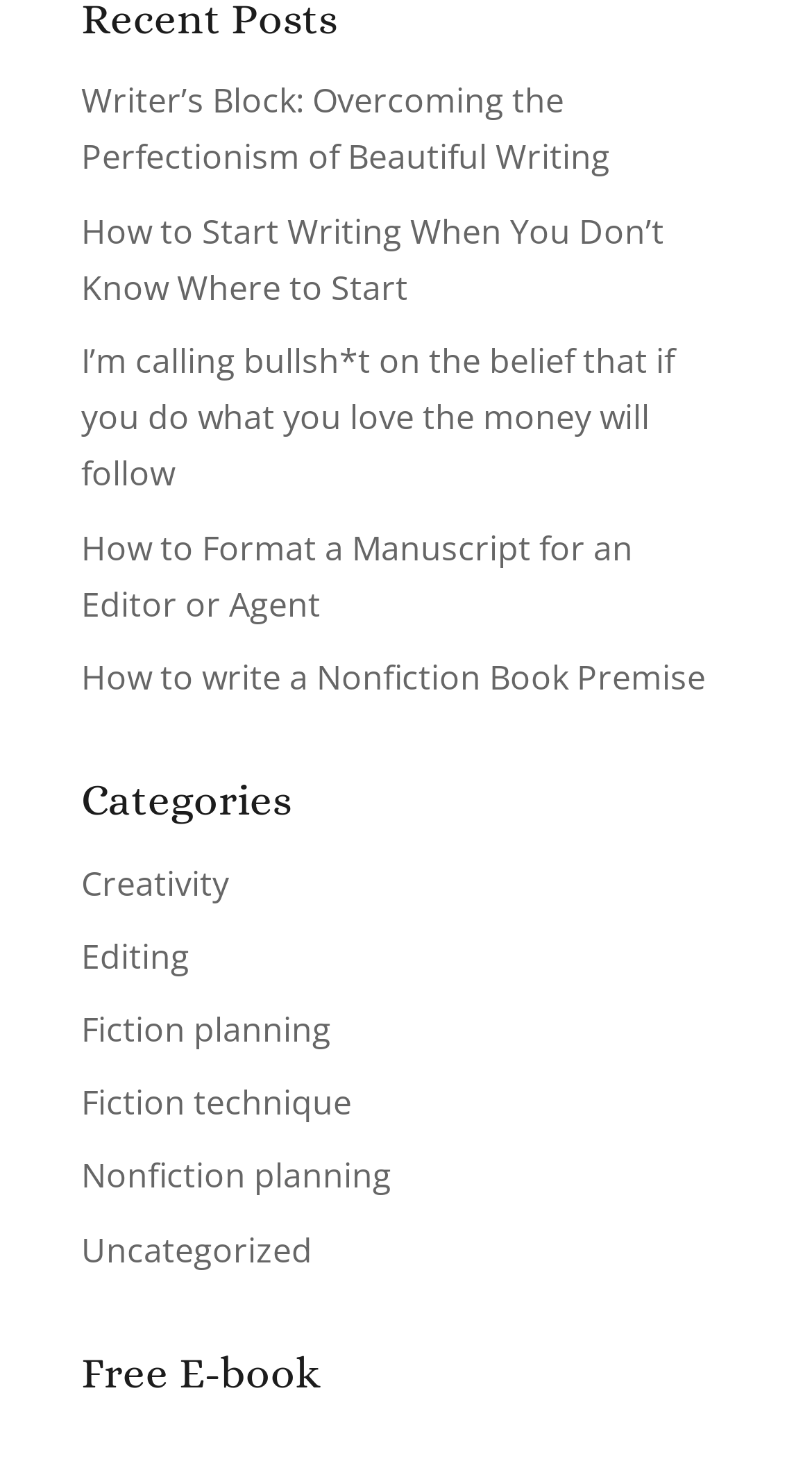Determine the bounding box coordinates of the clickable region to follow the instruction: "Get the free e-book".

[0.1, 0.914, 0.9, 0.972]